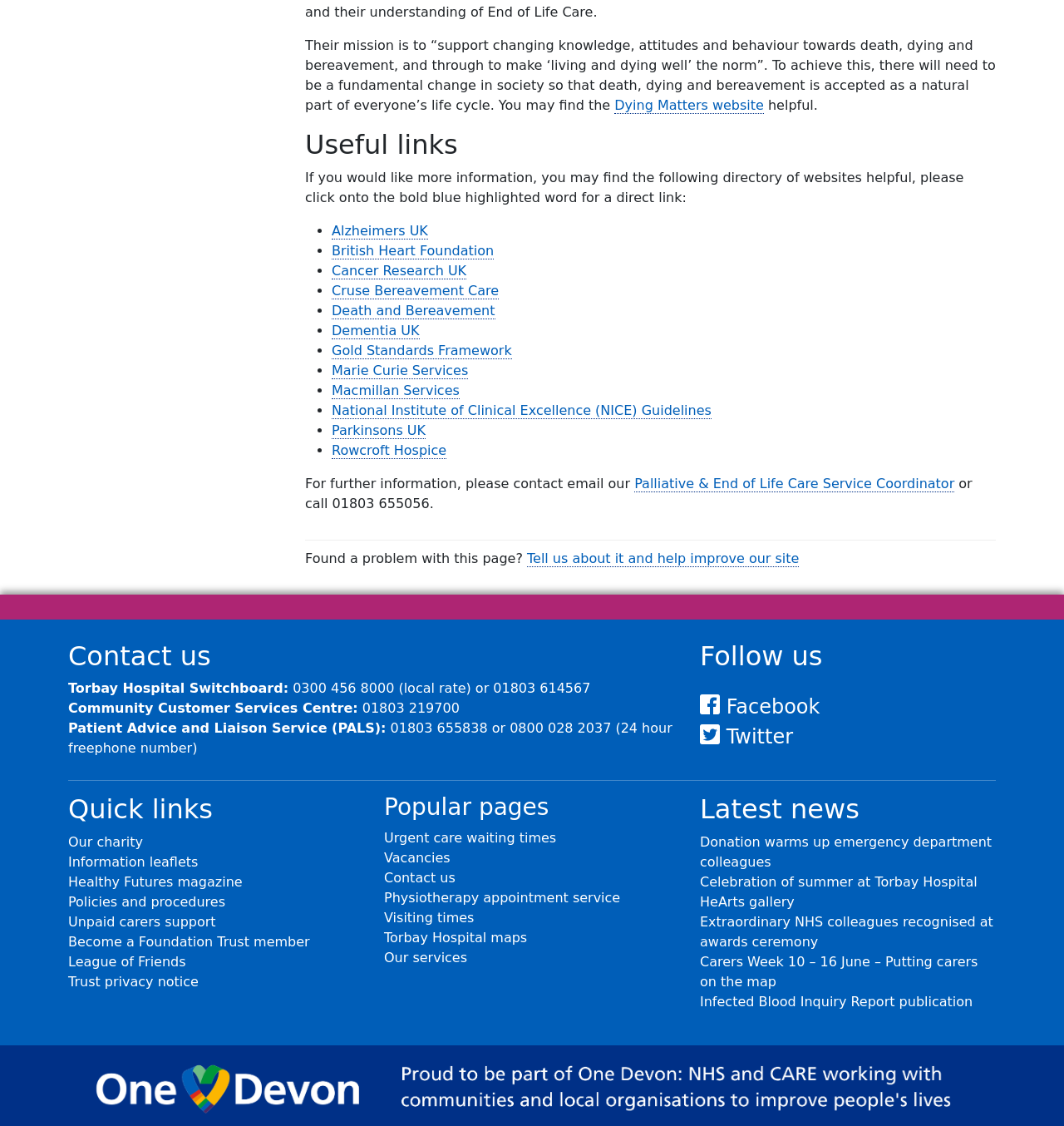Locate the bounding box coordinates of the area to click to fulfill this instruction: "Follow us on Facebook". The bounding box should be presented as four float numbers between 0 and 1, in the order [left, top, right, bottom].

[0.658, 0.618, 0.771, 0.638]